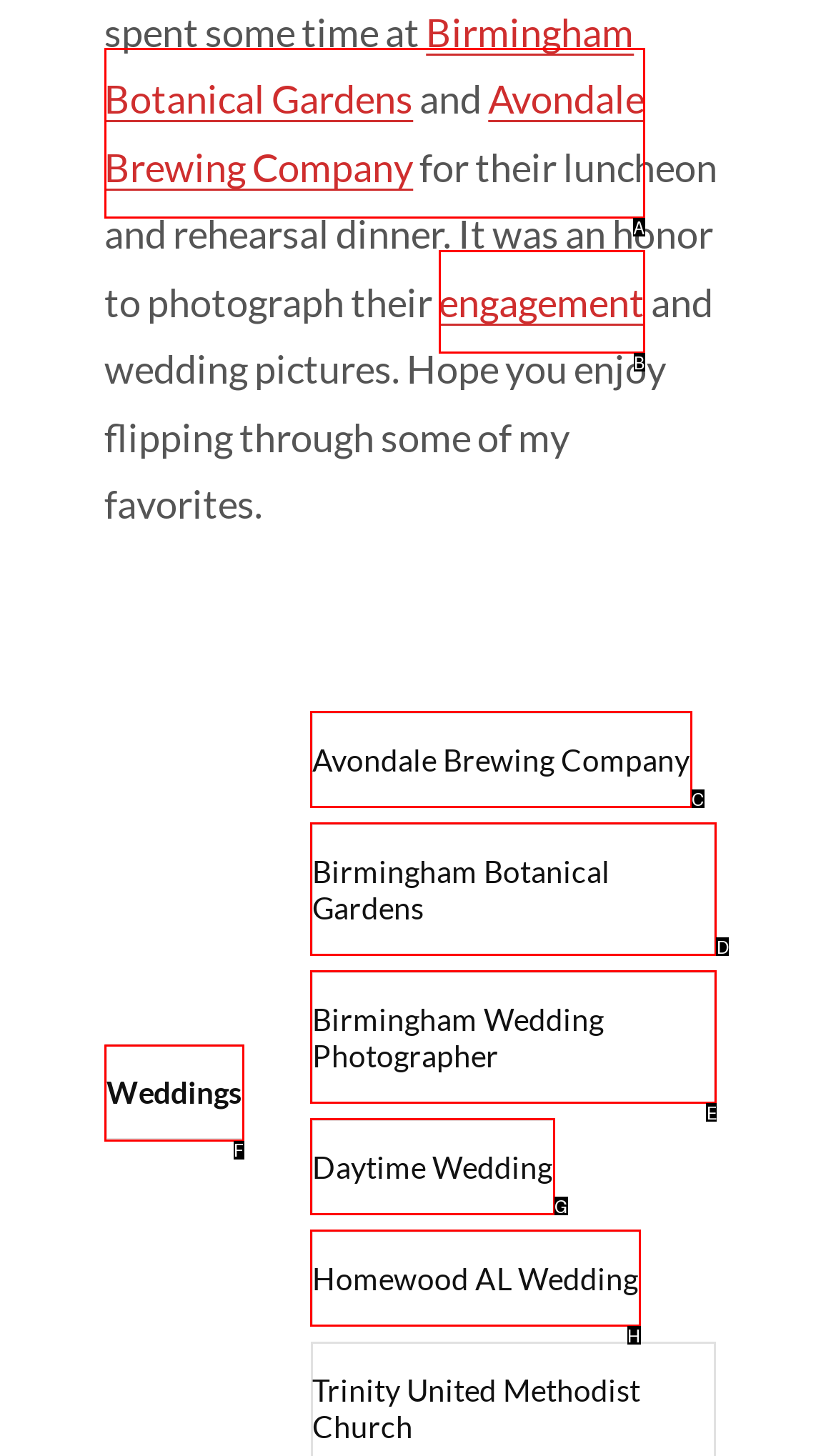Select the HTML element that matches the description: Avondale Brewing Company
Respond with the letter of the correct choice from the given options directly.

C